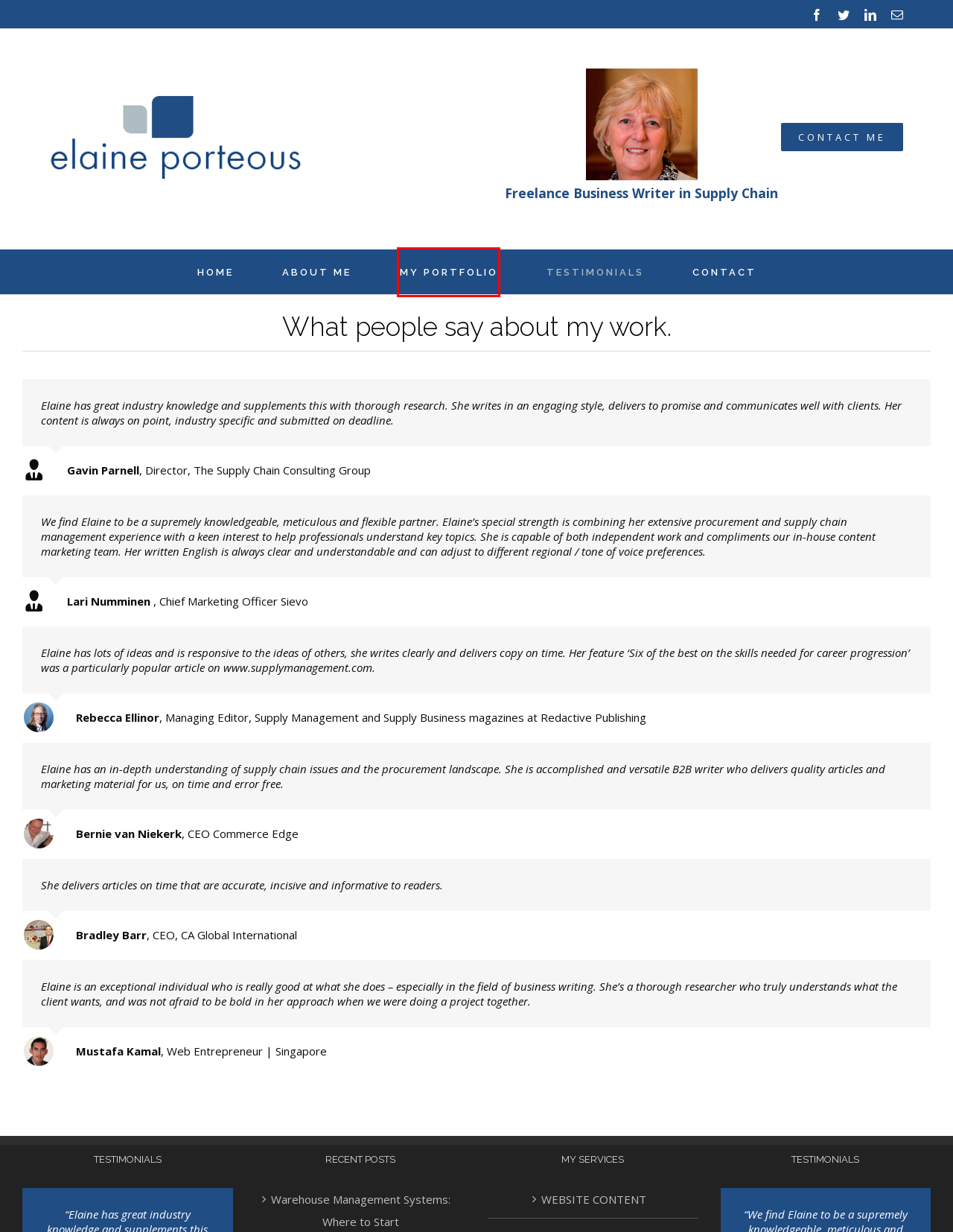Consider the screenshot of a webpage with a red bounding box and select the webpage description that best describes the new page that appears after clicking the element inside the red box. Here are the candidates:
A. Gain competitive advantage through digital Contract Management - Elaine Porteous
B. Warehouse Management Systems: Where to Start - Elaine Porteous
C. Optimizing Warehouse Storage Capacity - Elaine Porteous
D. Contact - Elaine Porteous
E. My Portfolio - Elaine Porteous
F. Digital Transformation in the Logistics Sector - Elaine Porteous
G. Elaine Porteous, Supply Chain B2B writer
H. About Me - Elaine Porteous

E